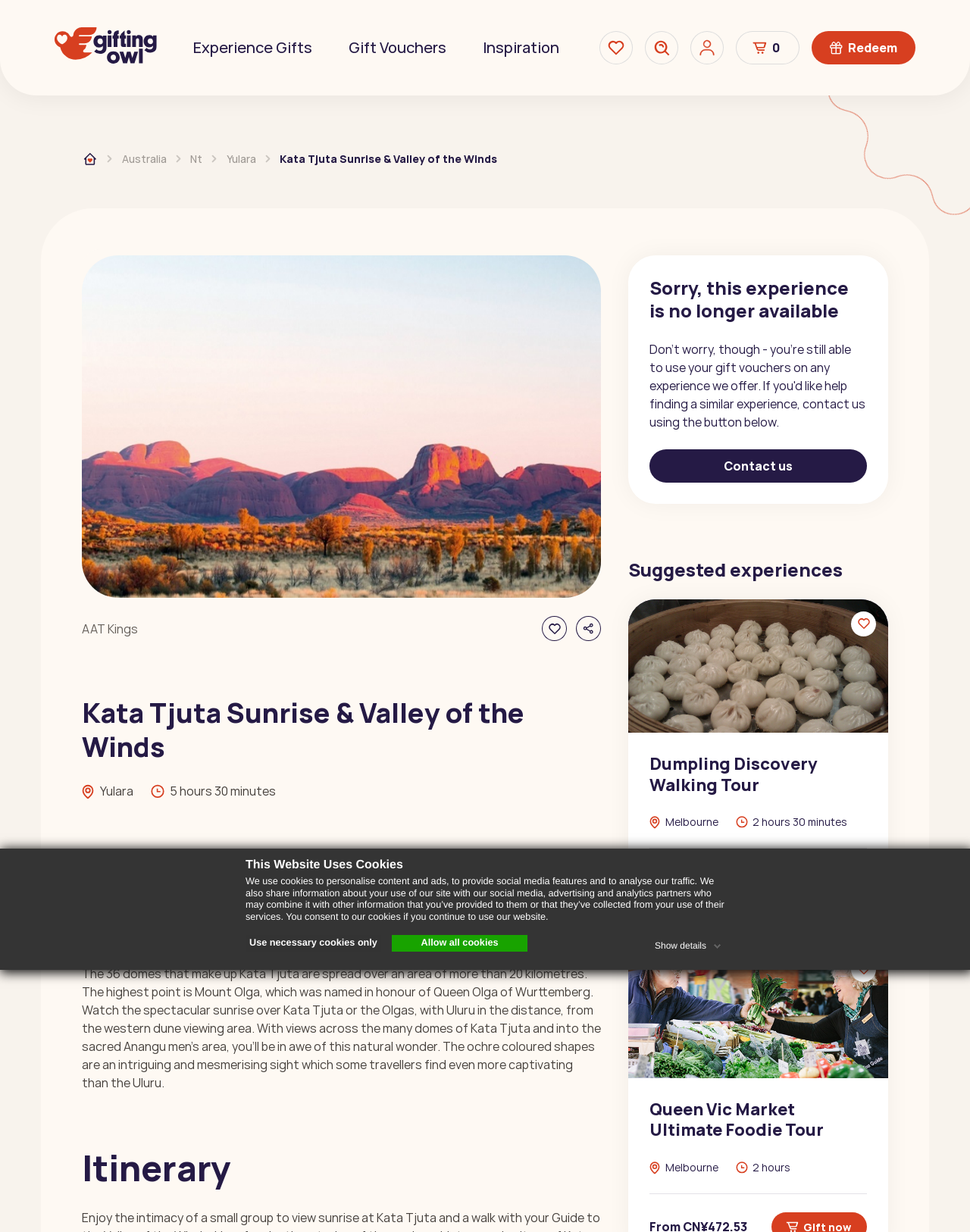How many suggested experiences are shown on the webpage?
Refer to the image and give a detailed answer to the query.

I found the answer by looking at the webpage structure and counting the number of suggested experiences, which are the Dumpling Discovery Walking Tour and the Queen Vic Market Ultimate Foodie Tour.